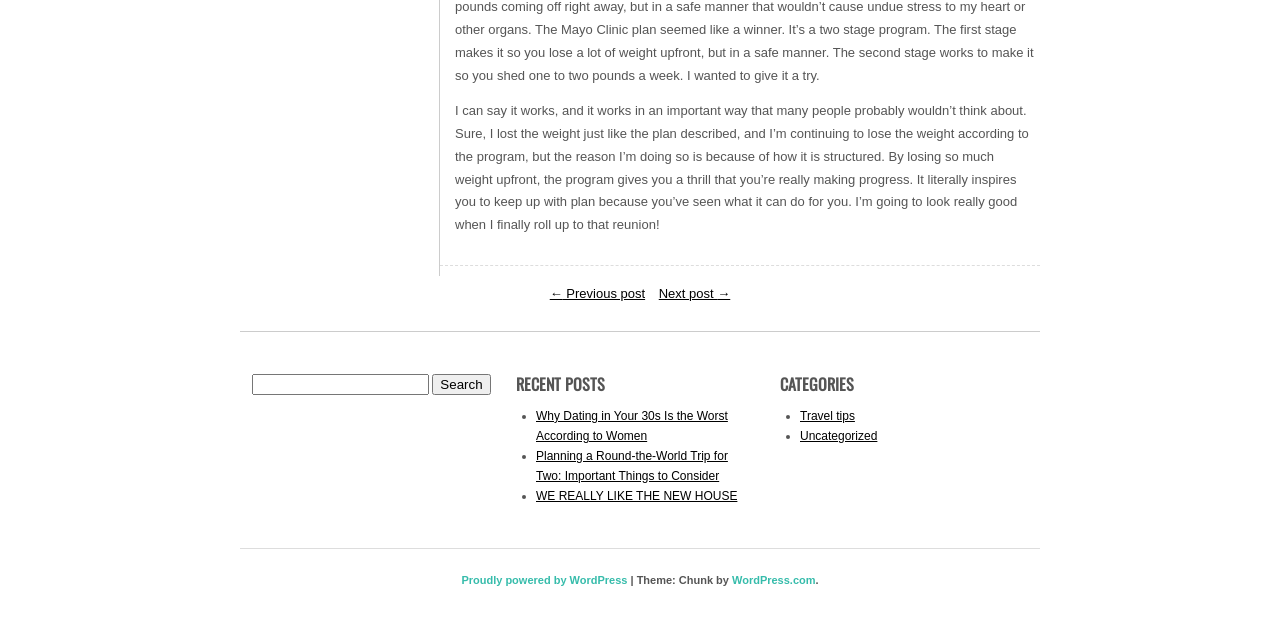Bounding box coordinates are specified in the format (top-left x, top-left y, bottom-right x, bottom-right y). All values are floating point numbers bounded between 0 and 1. Please provide the bounding box coordinate of the region this sentence describes: Next post →

[0.515, 0.446, 0.571, 0.47]